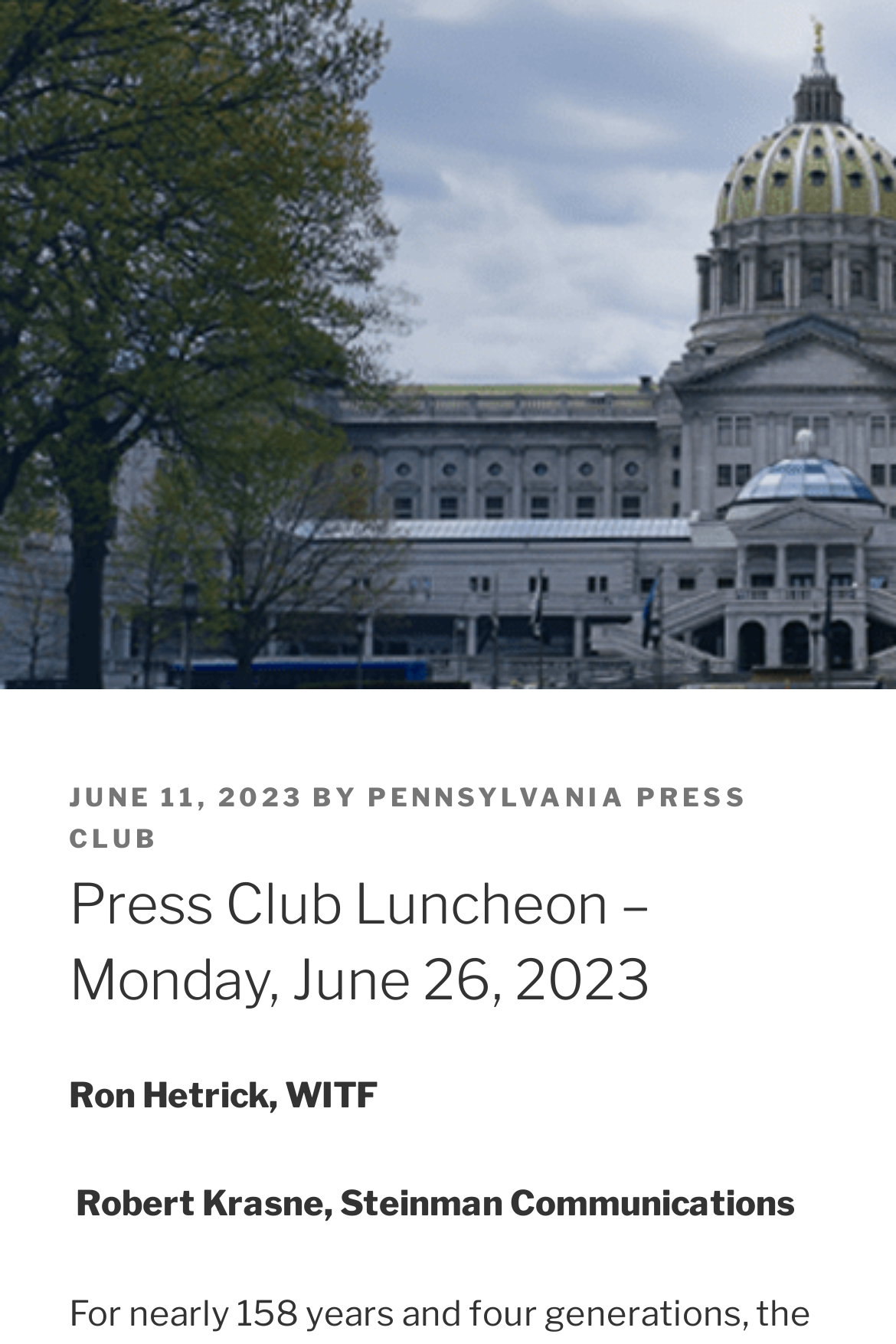Using the webpage screenshot, find the UI element described by Menu and widgets. Provide the bounding box coordinates in the format (top-left x, top-left y, bottom-right x, bottom-right y), ensuring all values are floating point numbers between 0 and 1.

None